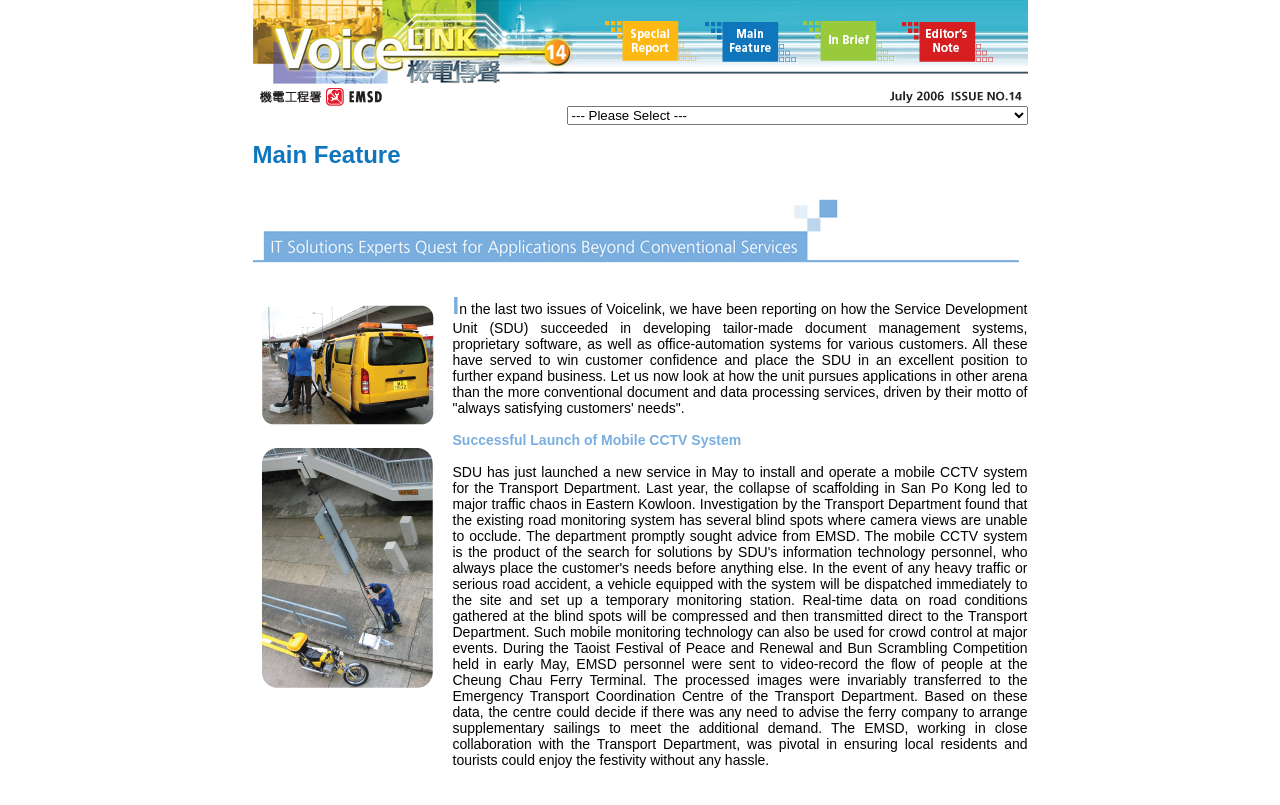What is the main feature of the webpage?
Refer to the image and provide a concise answer in one word or phrase.

Mobile CCTV System